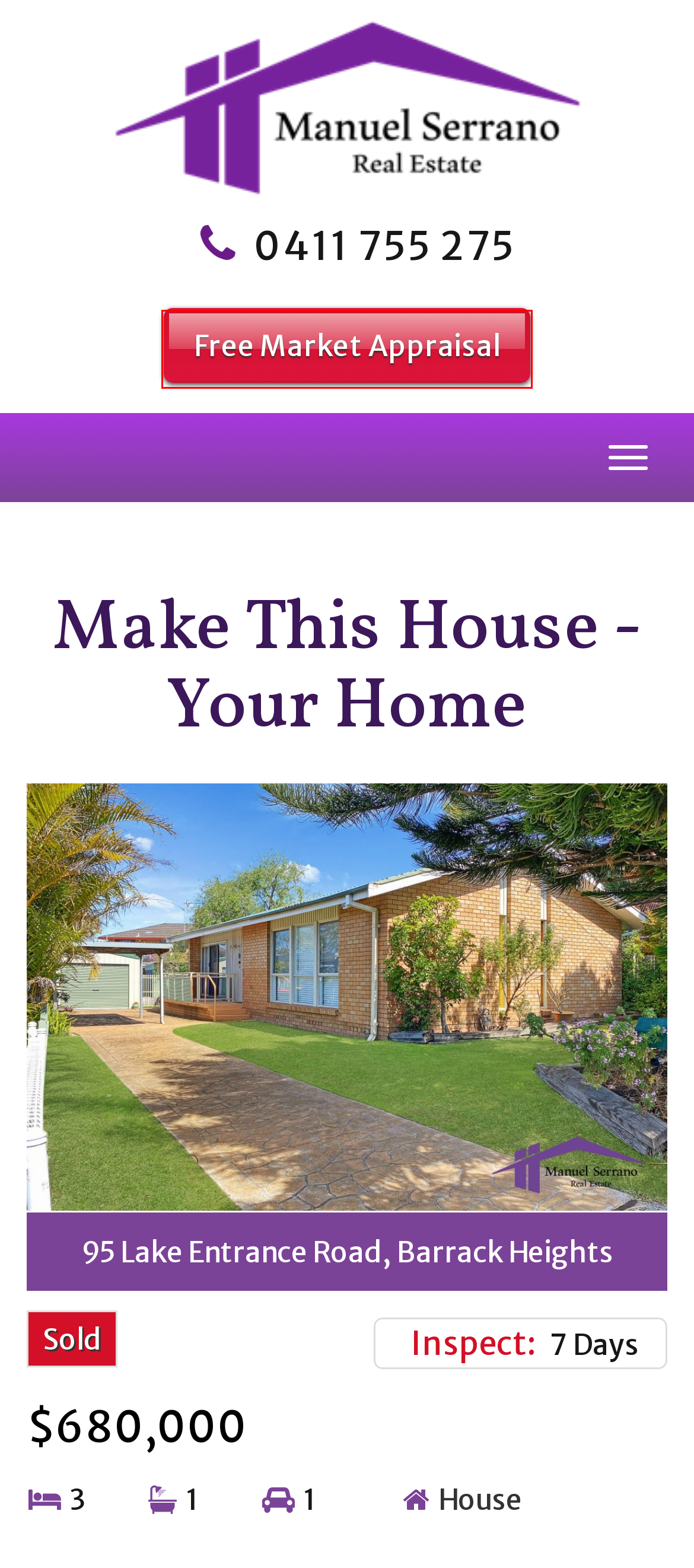You are provided with a screenshot of a webpage that includes a red rectangle bounding box. Please choose the most appropriate webpage description that matches the new webpage after clicking the element within the red bounding box. Here are the candidates:
A. About Us – Manuel Serrano Real Estate
B. Ready to Sell? – Manuel Serrano Real Estate
C. Shellharbour City Web Design | 'building your online success'
D. Calculators – Manuel Serrano Real Estate
E. Looking to Buy? – Manuel Serrano Real Estate
F. Manuel Serrano Real Estate – Residential and commercial real estate in Warilla NSW.
G. Contact Us – Manuel Serrano Real Estate
H. Rental Properties – Manuel Serrano Real Estate

B